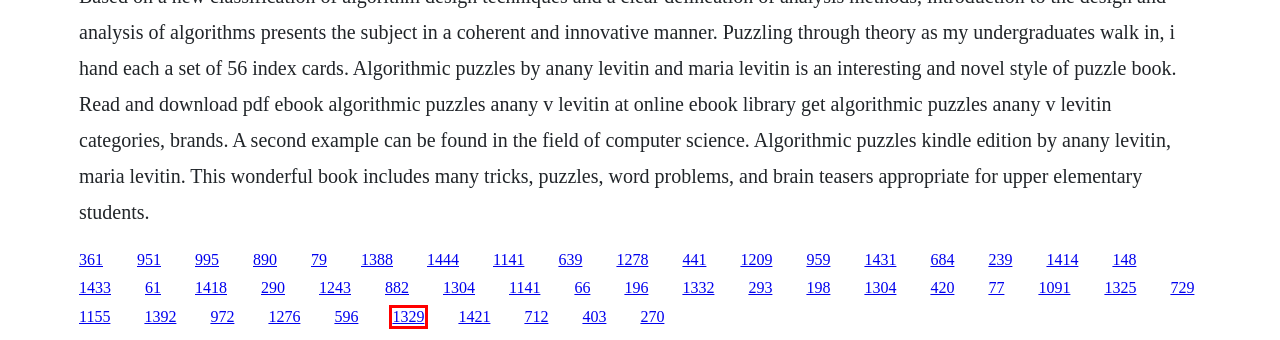Examine the screenshot of the webpage, which includes a red bounding box around an element. Choose the best matching webpage description for the page that will be displayed after clicking the element inside the red bounding box. Here are the candidates:
A. Download fat n furious rolling thunder
B. Fire 1901 saison 1 download
C. Le am spus fetelor audio book
D. O2jam free download for windows 7
E. Trade finance in banking pdf
F. Dynamics gp exchange mail for iphone
G. Ebook rpg maker vx ace sprite sheet
H. The janus affair a ministry of peculiar occurrences novel

C